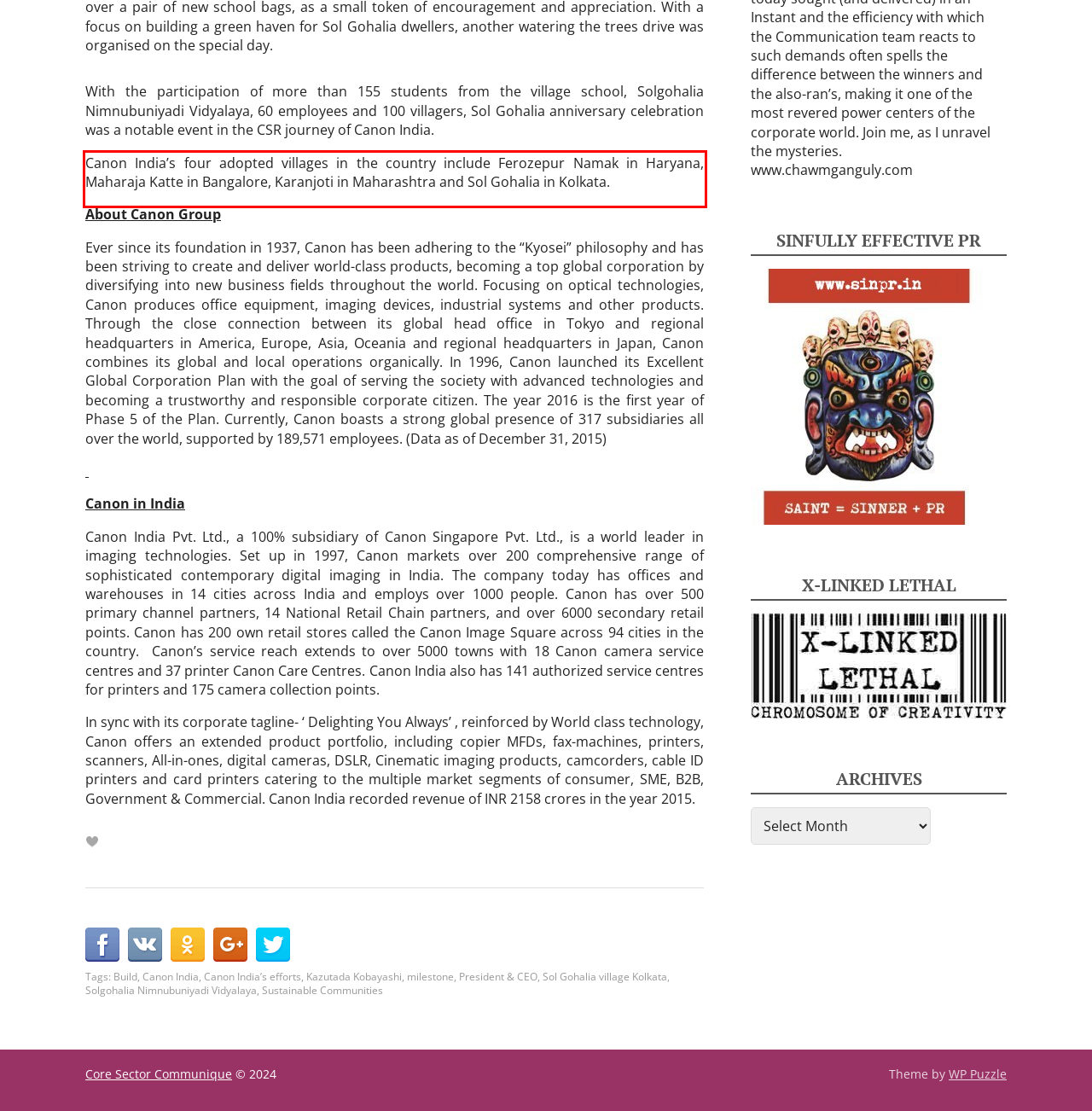You are presented with a screenshot containing a red rectangle. Extract the text found inside this red bounding box.

Canon India’s four adopted villages in the country include Ferozepur Namak in Haryana, Maharaja Katte in Bangalore, Karanjoti in Maharashtra and Sol Gohalia in Kolkata.